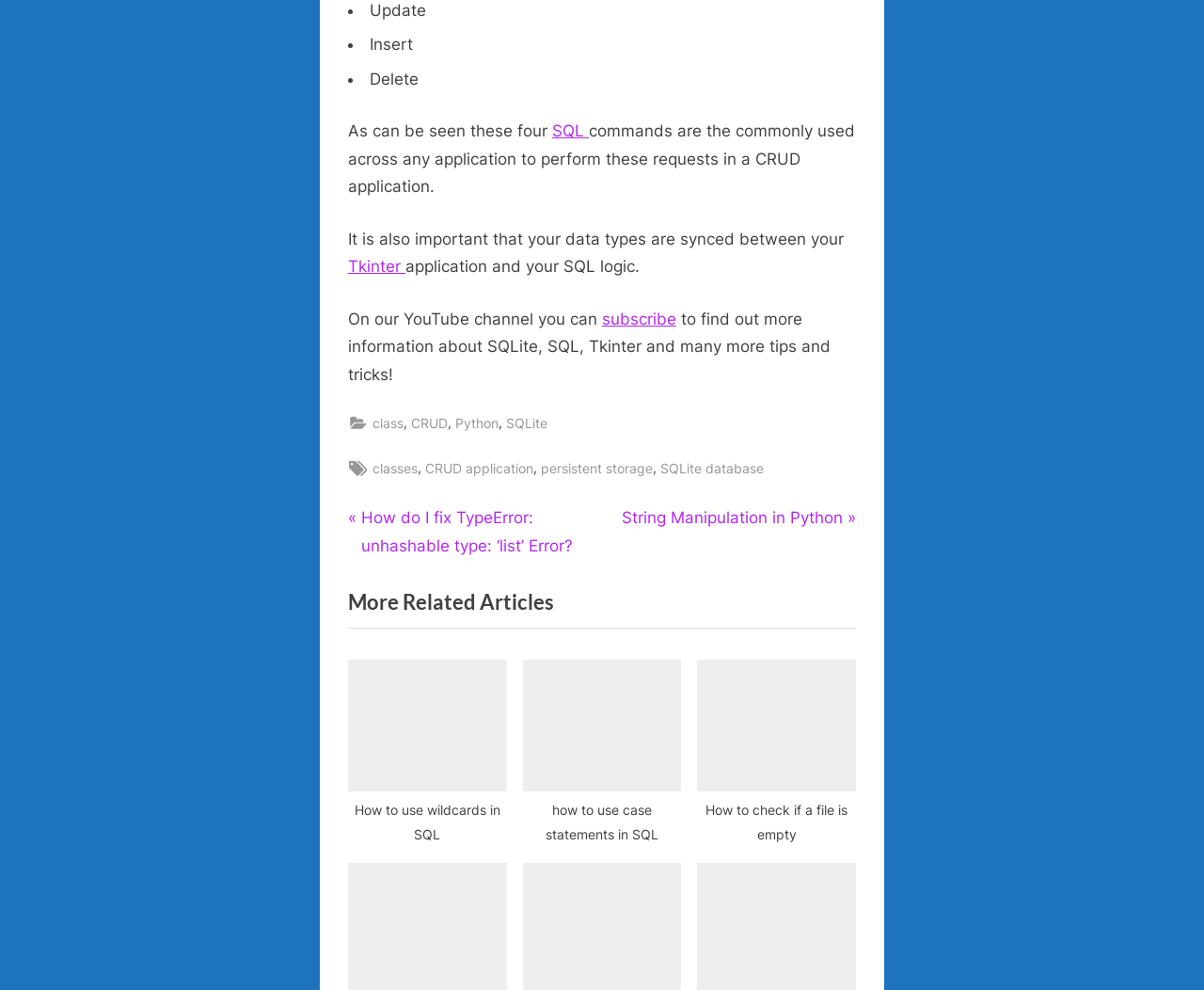Find the bounding box coordinates of the clickable region needed to perform the following instruction: "Click on 'Next Post: String Manipulation in Python »'". The coordinates should be provided as four float numbers between 0 and 1, i.e., [left, top, right, bottom].

[0.516, 0.51, 0.711, 0.538]